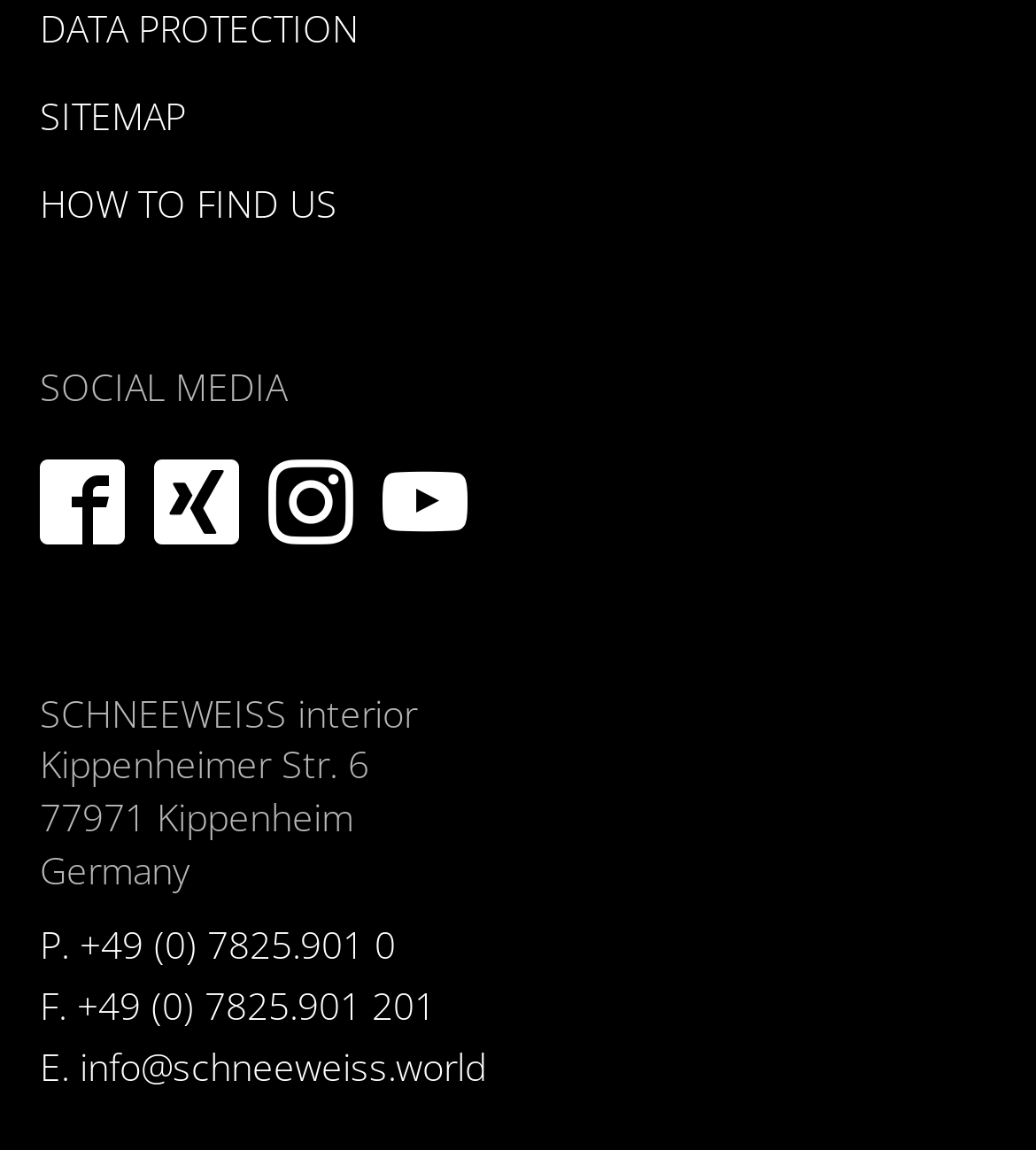Provide the bounding box coordinates of the HTML element this sentence describes: "data protection". The bounding box coordinates consist of four float numbers between 0 and 1, i.e., [left, top, right, bottom].

[0.038, 0.003, 0.346, 0.047]